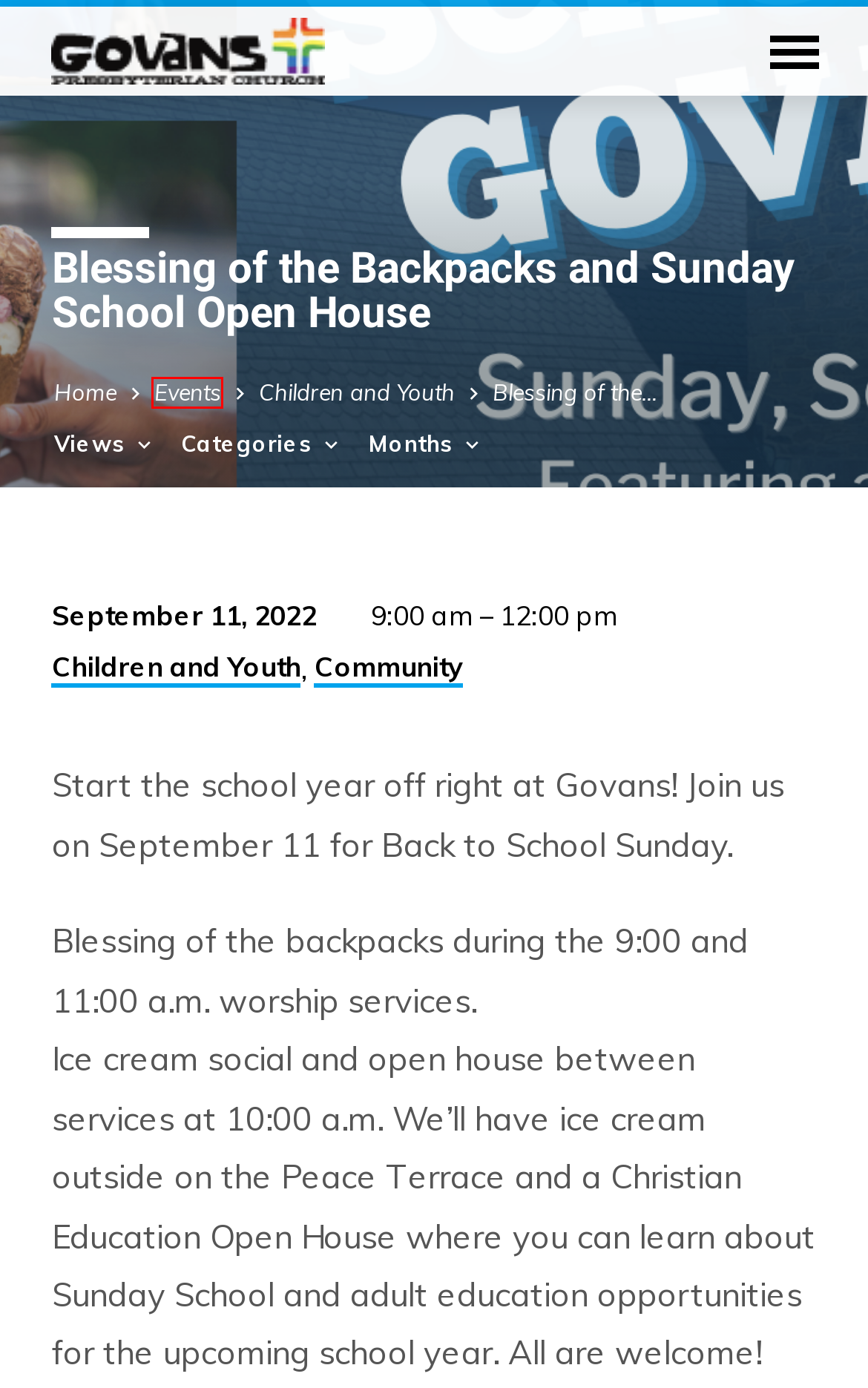Assess the screenshot of a webpage with a red bounding box and determine which webpage description most accurately matches the new page after clicking the element within the red box. Here are the options:
A. Presbyterian Church (U.S.A.)
B. Preschool Welcome Back Breakfast - Govans Presbyterian Church
C. Building Use - Govans Presbyterian Church
D. Govans Presbyterian Church - Progressive Church in Baltimore
E. Children and Youth Events - Govans Presbyterian Church
F. What We Do - Govans Presbyterian Church
G. Calendar - Govans Presbyterian Church
H. Community Archives - Govans Presbyterian Church

G